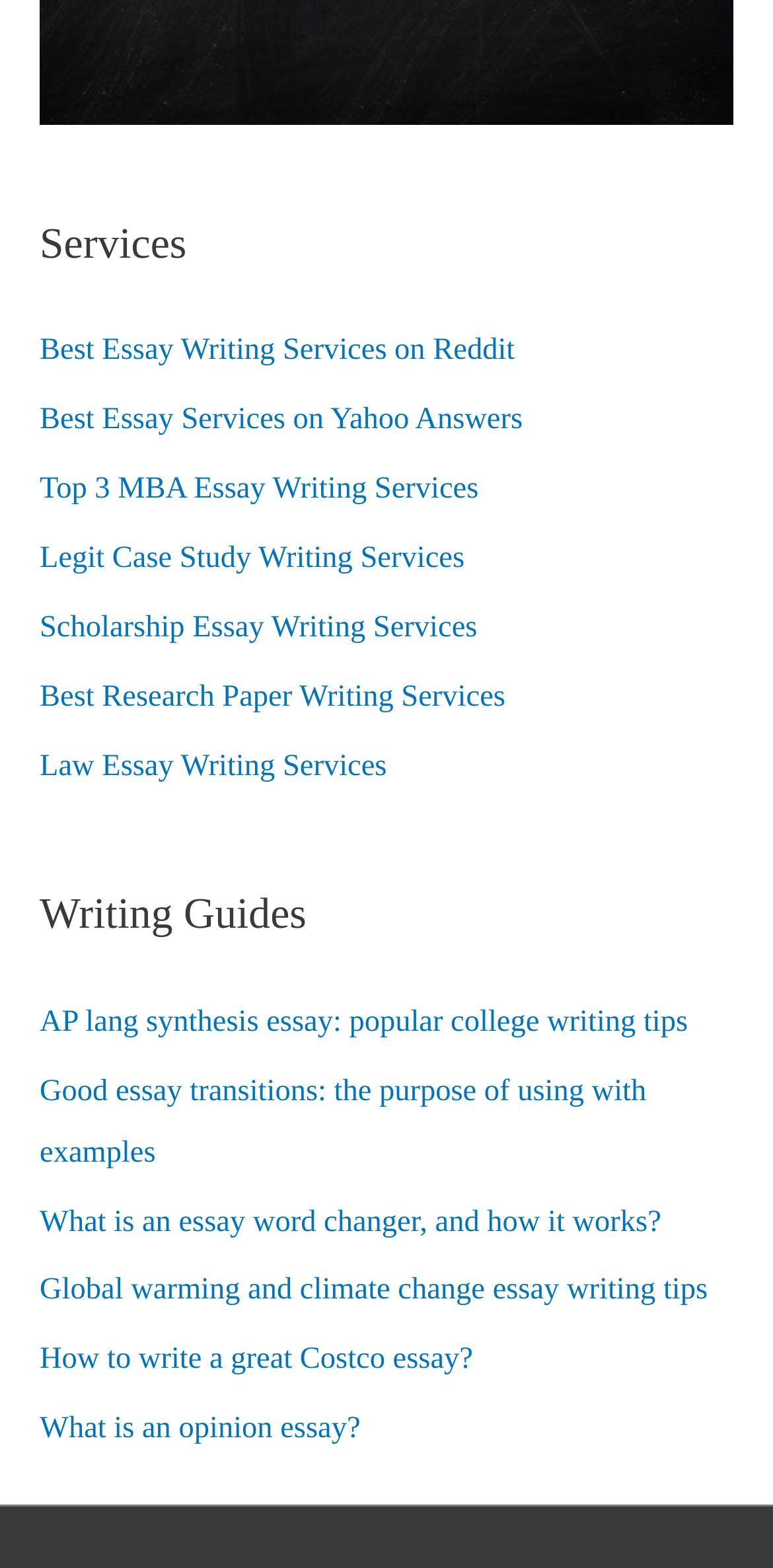Find the bounding box coordinates of the element you need to click on to perform this action: 'Learn about 'What is an opinion essay?''. The coordinates should be represented by four float values between 0 and 1, in the format [left, top, right, bottom].

[0.051, 0.9, 0.466, 0.922]